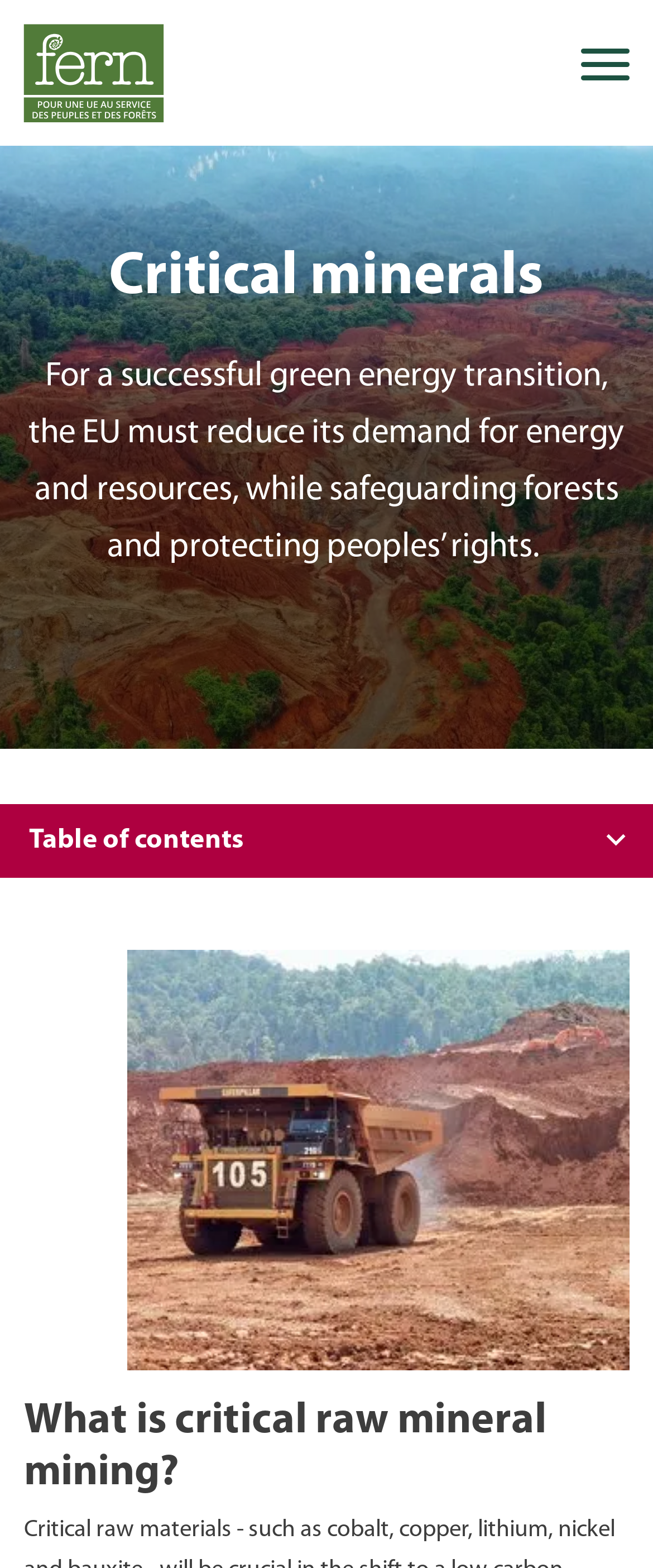Provide a brief response using a word or short phrase to this question:
What social media platforms are linked on this webpage?

Twitter, Facebook, LinkedIn